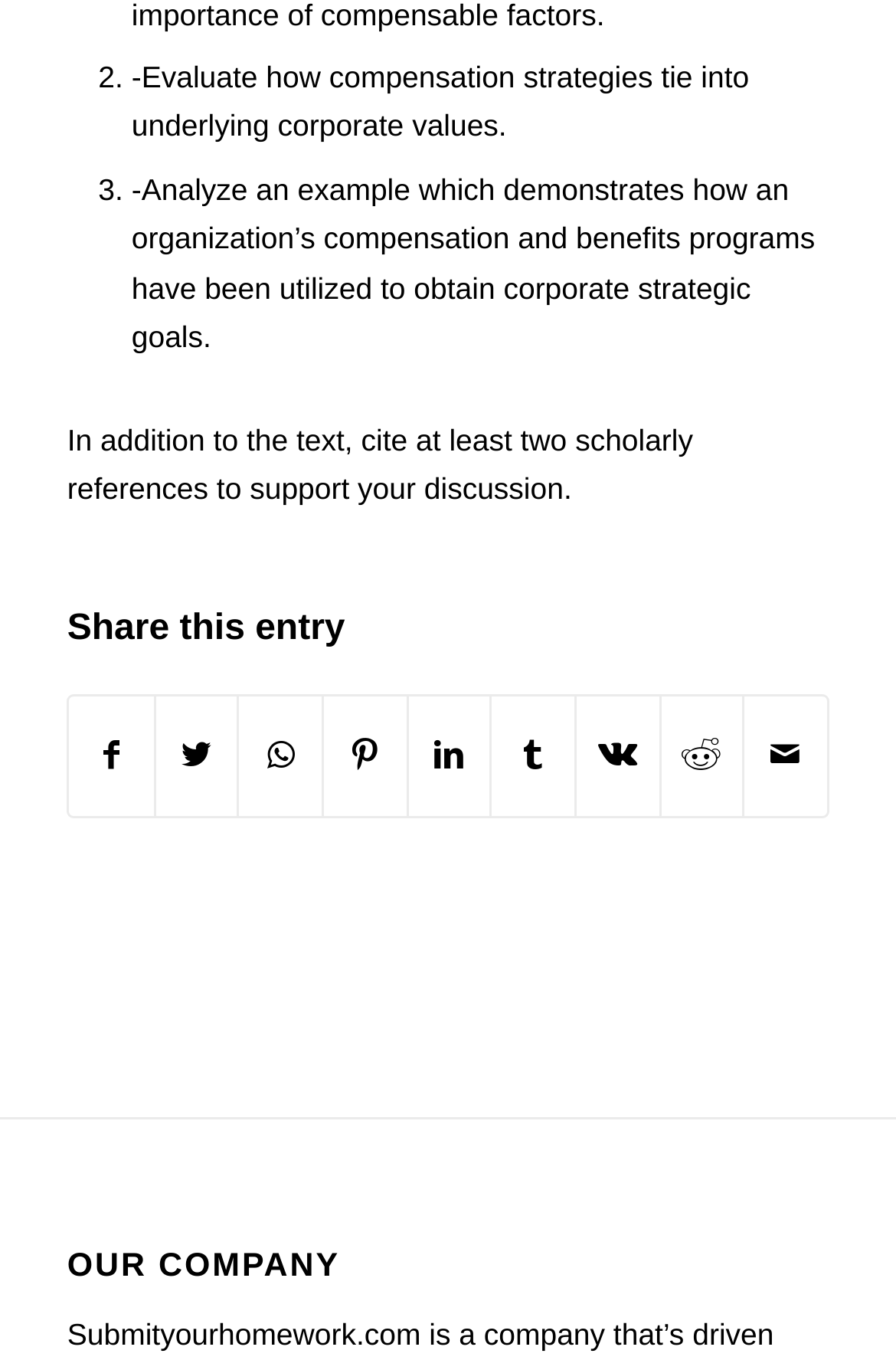What is the last social media platform to share on?
Provide a detailed and extensive answer to the question.

I looked at the links under the 'Share this entry' heading and found the last link is 'Share on Reddit'.